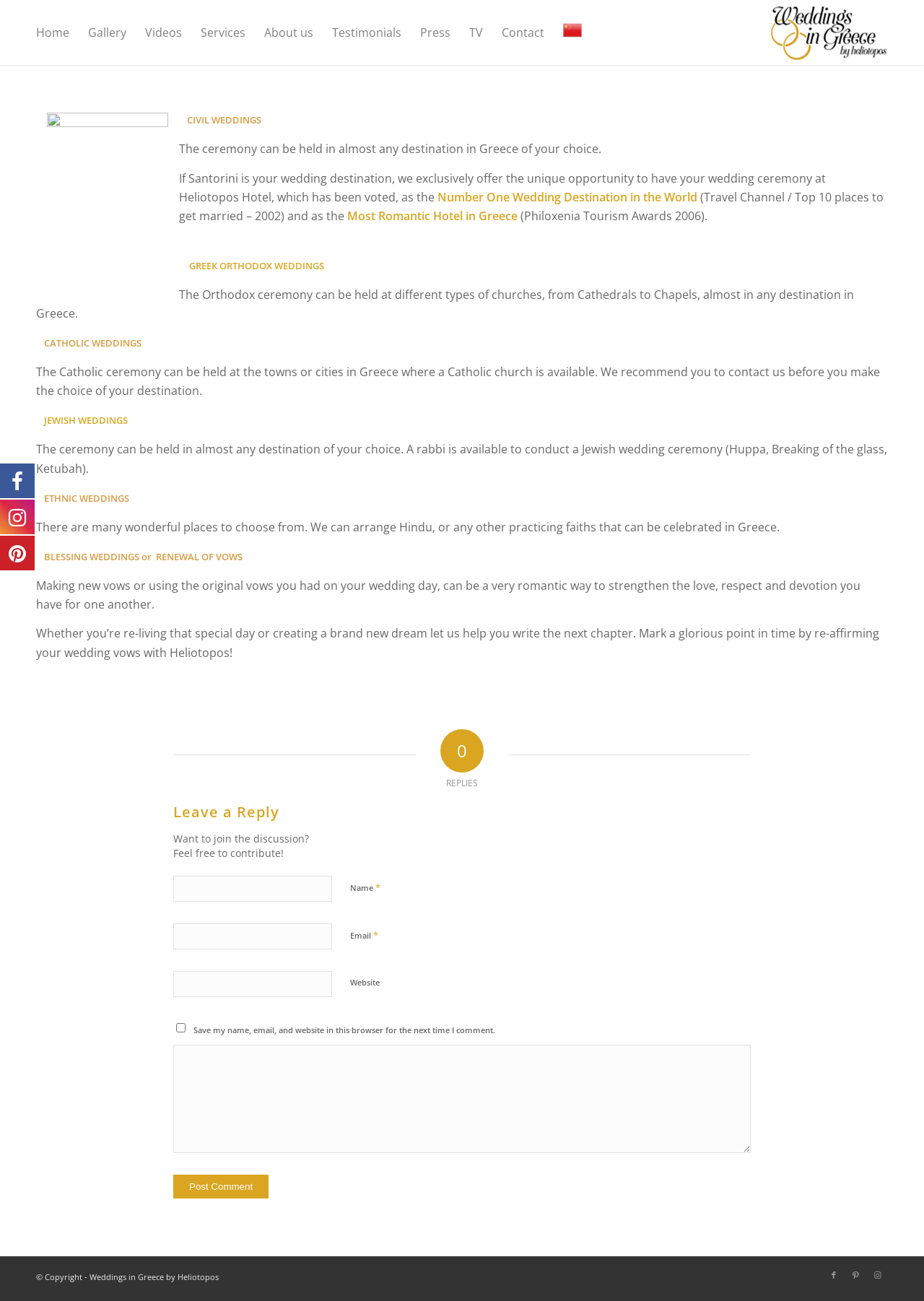Could you highlight the region that needs to be clicked to execute the instruction: "View previous post"?

None